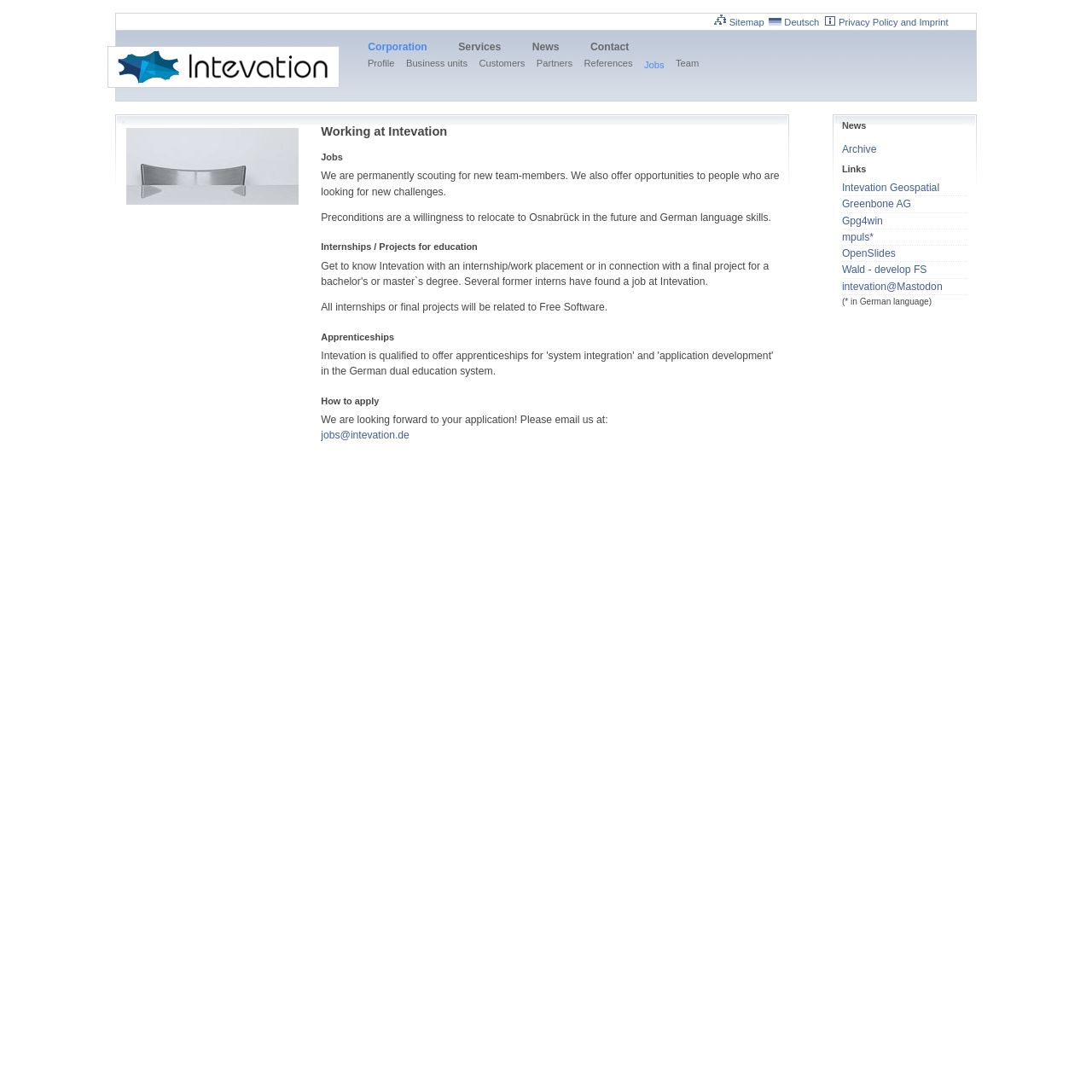What is the focus of the company's projects?
Give a single word or phrase as your answer by examining the image.

Free Software